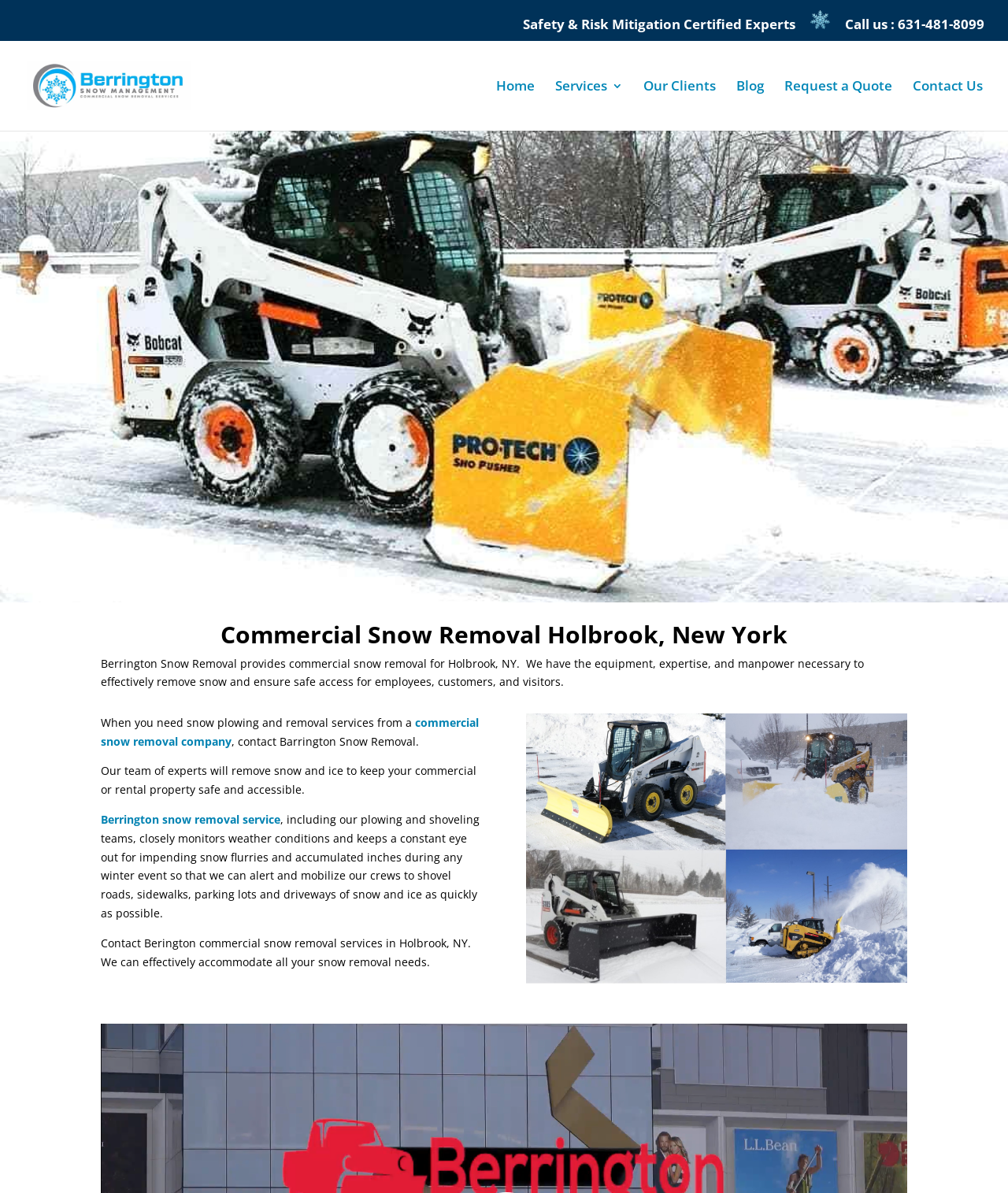Please determine the bounding box coordinates for the UI element described here. Use the format (top-left x, top-left y, bottom-right x, bottom-right y) with values bounded between 0 and 1: Blog

[0.73, 0.067, 0.758, 0.11]